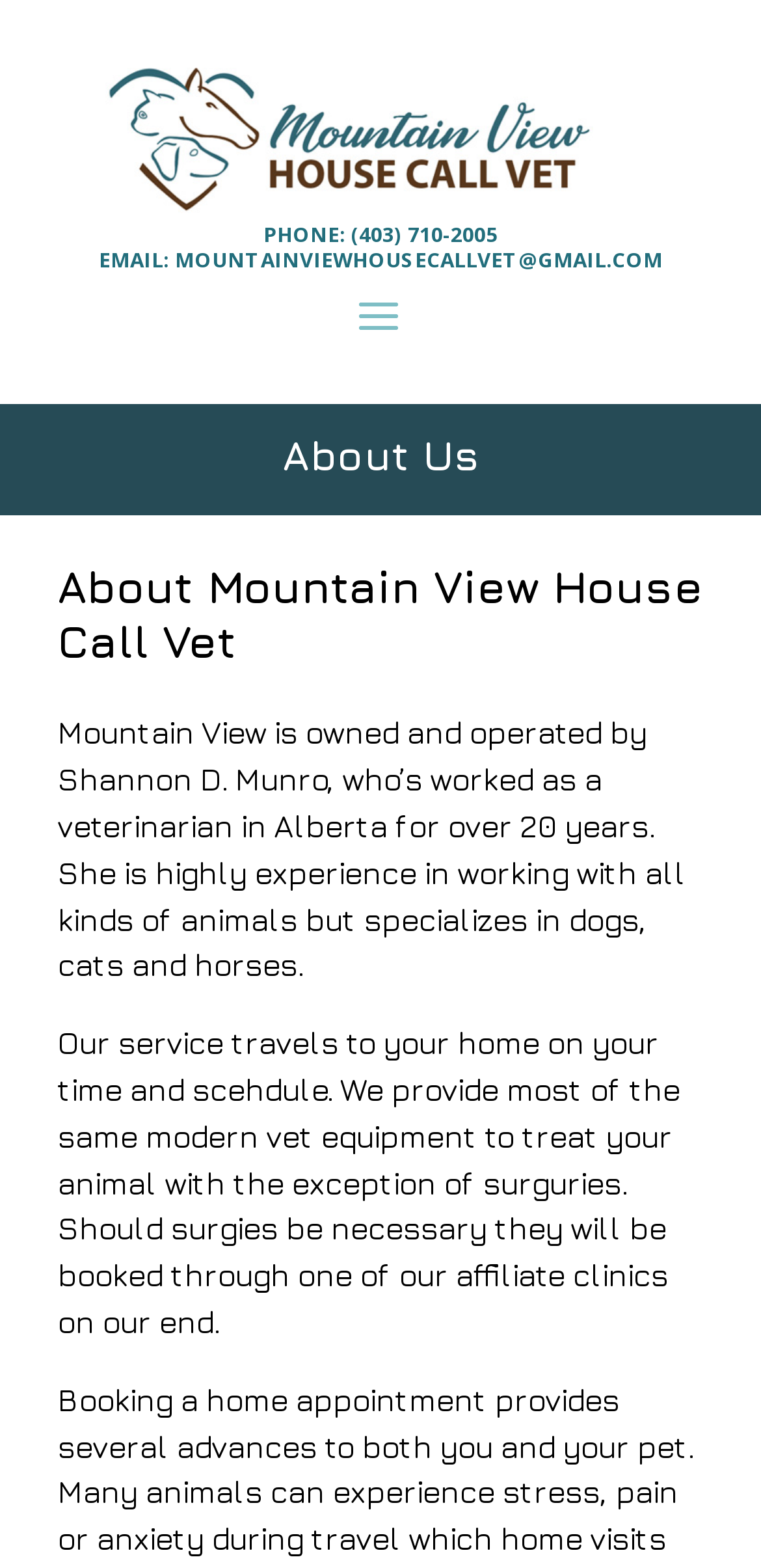Illustrate the webpage's structure and main components comprehensively.

The webpage is about Mobile Vet Care, specifically the "About Us" section. At the top, there is a logo image and a link on the right side. Below the logo, there are three lines of text: a phone number, an email address, and the email address description.

Further down, there is a prominent heading "About Us" followed by a subheading "About Mountain View House Call Vet". Below these headings, there are two paragraphs of text. The first paragraph describes the owner of Mountain View, Shannon D. Munro, and her experience as a veterinarian. The second paragraph explains the services provided by Mountain View, including traveling to clients' homes and providing modern vet equipment, with the exception of surgeries which are booked through affiliate clinics.

There is another link on the page, but its purpose is not clear from the text. Overall, the webpage appears to be a brief introduction to Mobile Vet Care and its services.